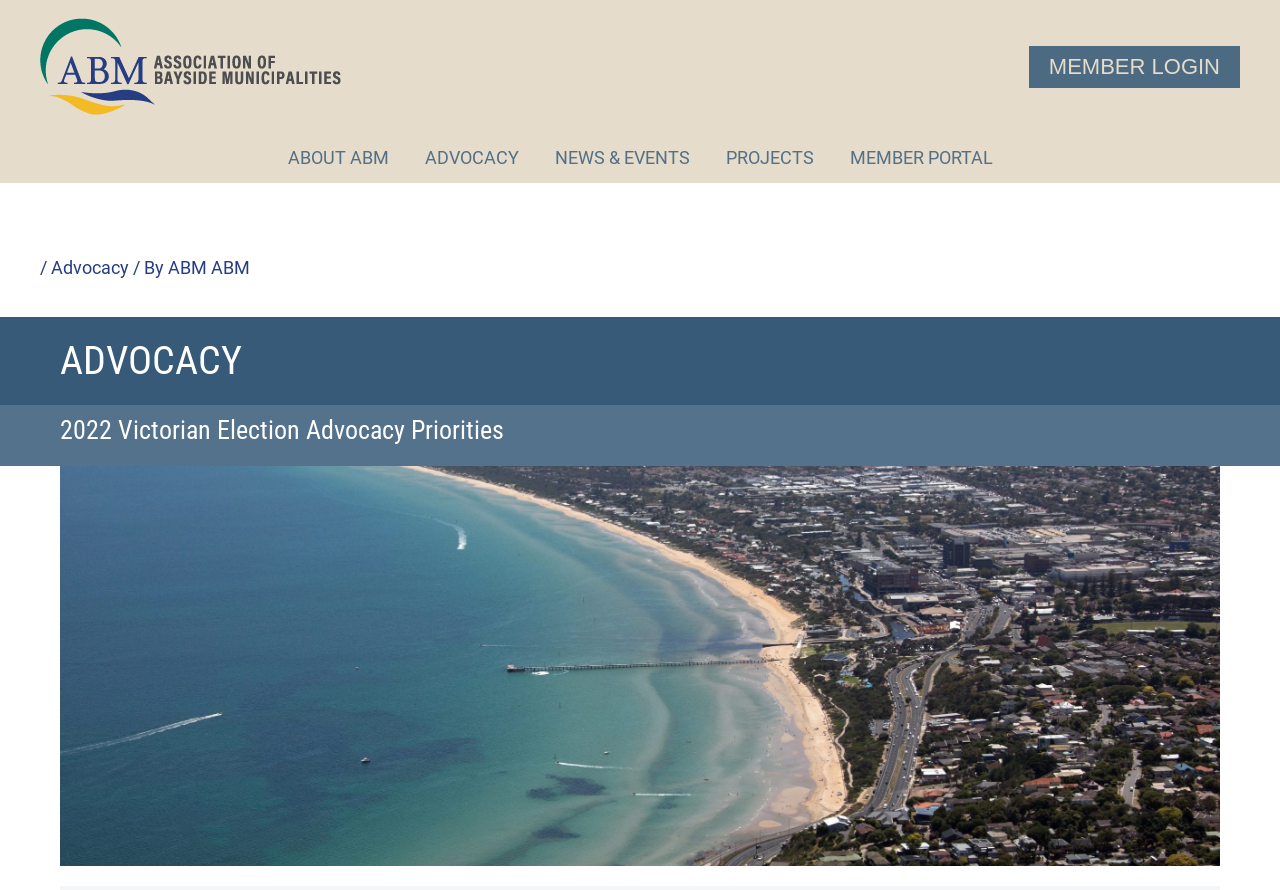Identify the bounding box coordinates of the clickable region necessary to fulfill the following instruction: "visit about ABM page". The bounding box coordinates should be four float numbers between 0 and 1, i.e., [left, top, right, bottom].

[0.211, 0.149, 0.318, 0.206]